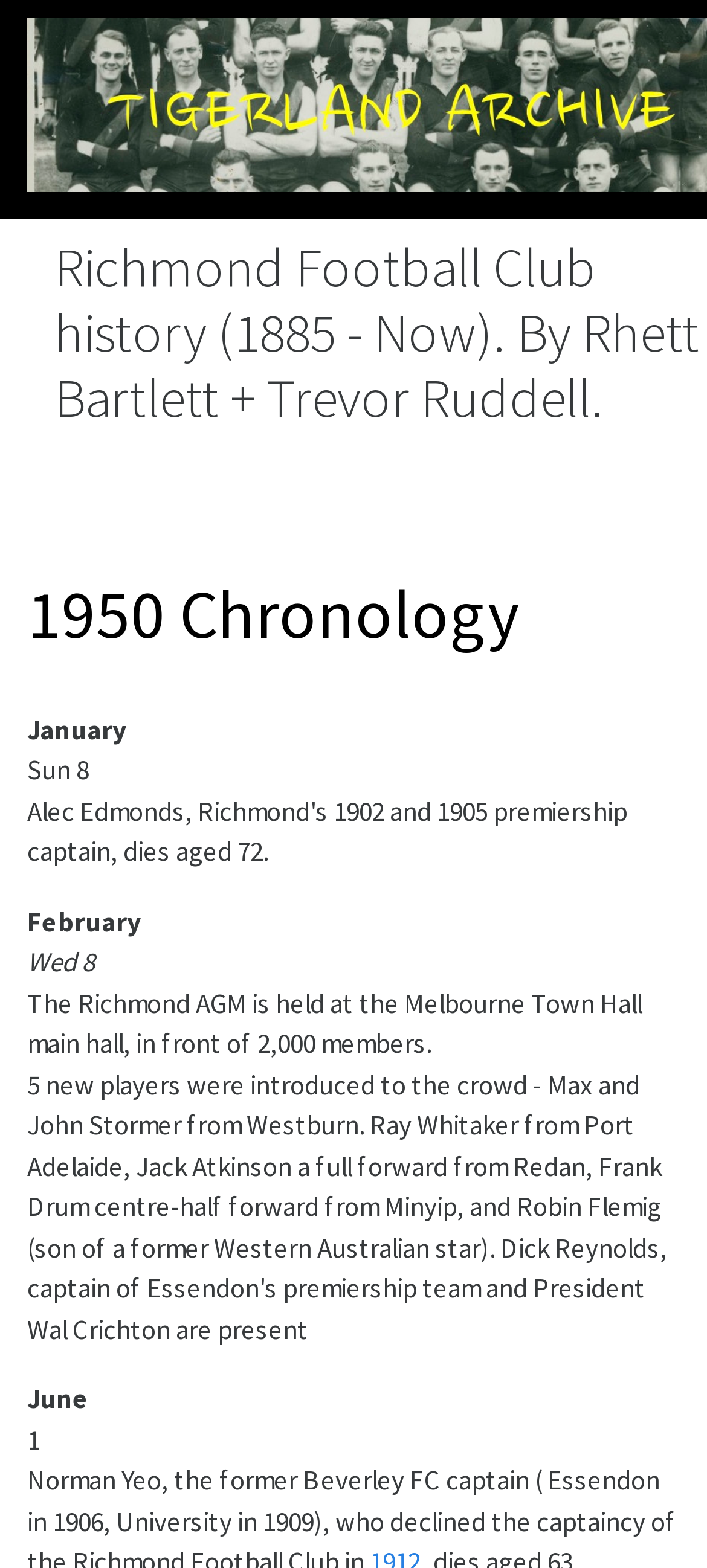What is the date of the Richmond AGM?
Provide a comprehensive and detailed answer to the question.

The date of the Richmond AGM can be found in the text 'Sun 8' which is located below the 'January' heading, indicating that the AGM was held on Sunday, 8th of January.